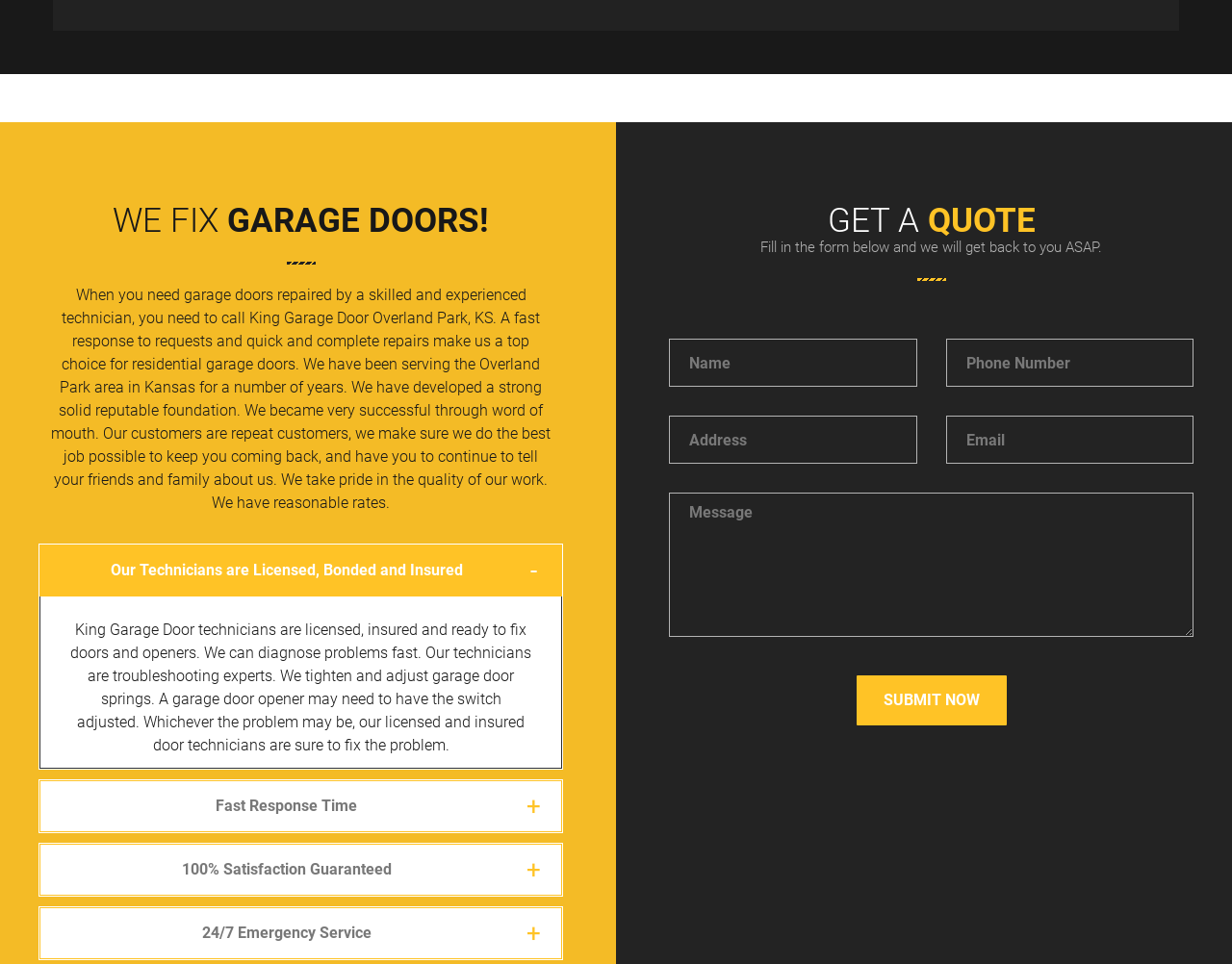Determine the coordinates of the bounding box that should be clicked to complete the instruction: "Click the 'Fast Response Time +' link". The coordinates should be represented by four float numbers between 0 and 1: [left, top, right, bottom].

[0.032, 0.809, 0.456, 0.863]